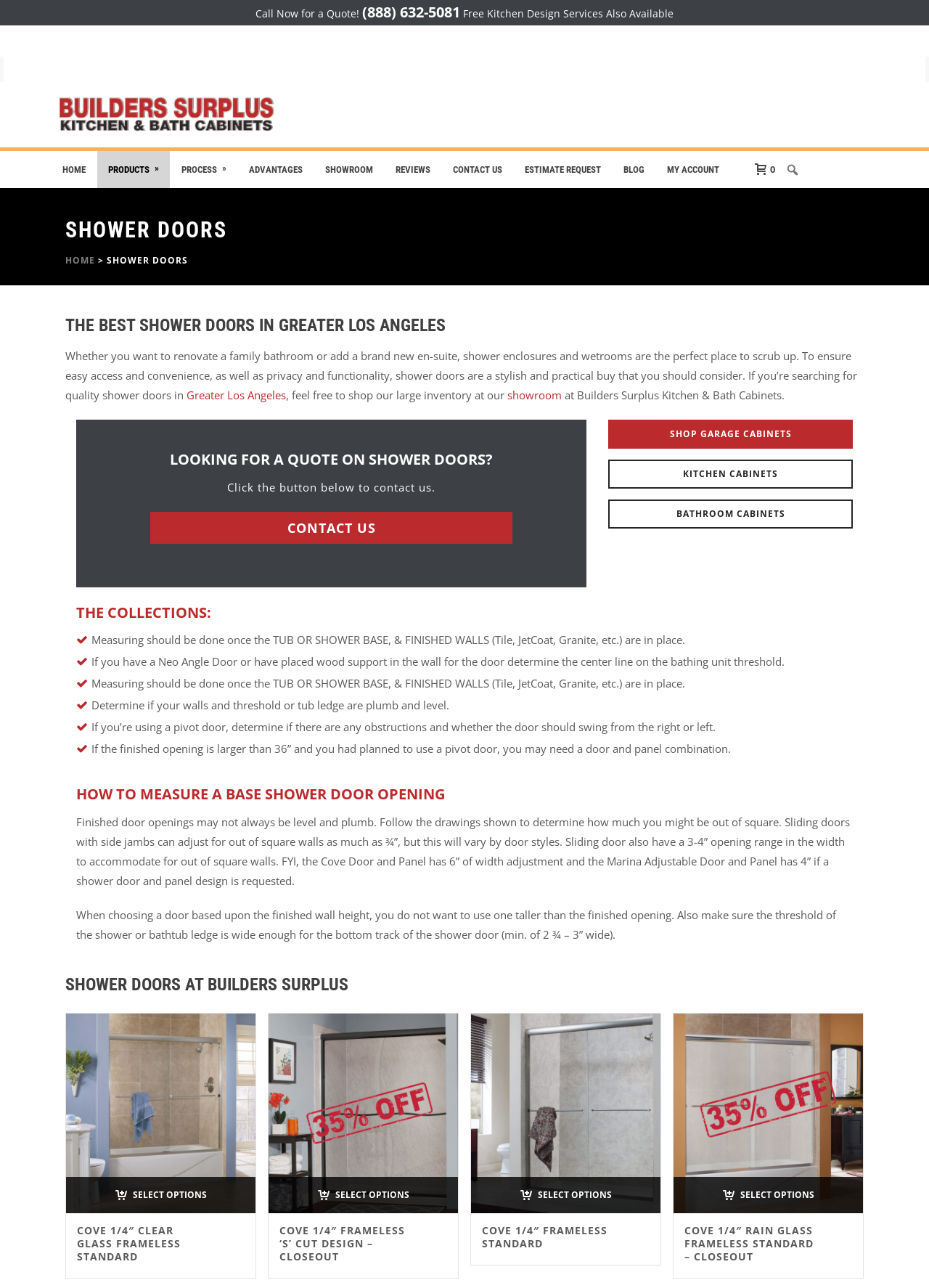What is the name of the showroom where you can find quality shower doors?
Use the information from the screenshot to give a comprehensive response to the question.

The name of the showroom is mentioned in the text 'If you’re searching for quality shower doors in Greater Los Angeles, feel free to shop our large inventory at our showroom at Builders Surplus Kitchen & Bath Cabinets.'